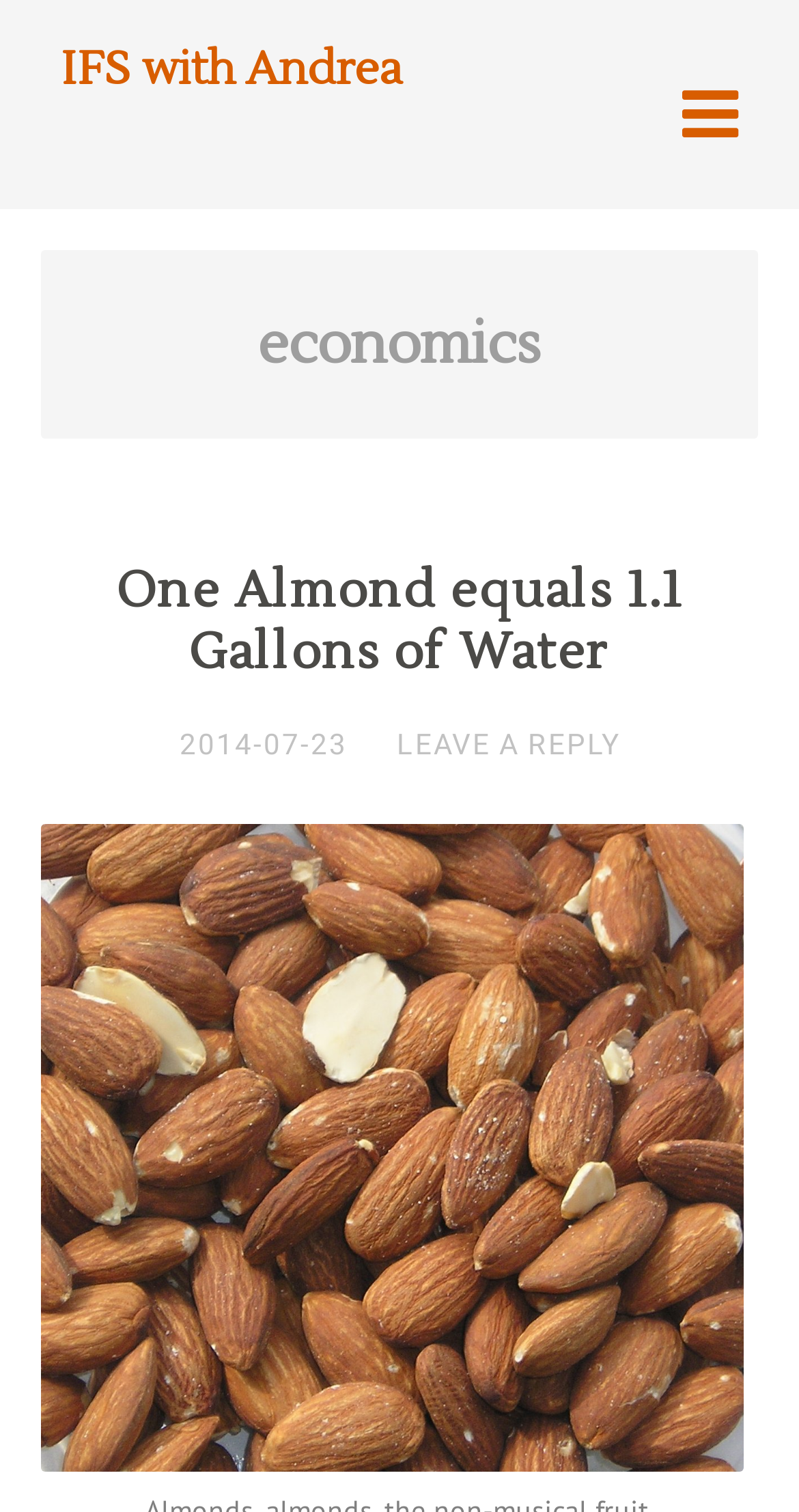What is the caption of the image?
Please use the image to provide a one-word or short phrase answer.

Almonds, almonds, the non-musical fruit.